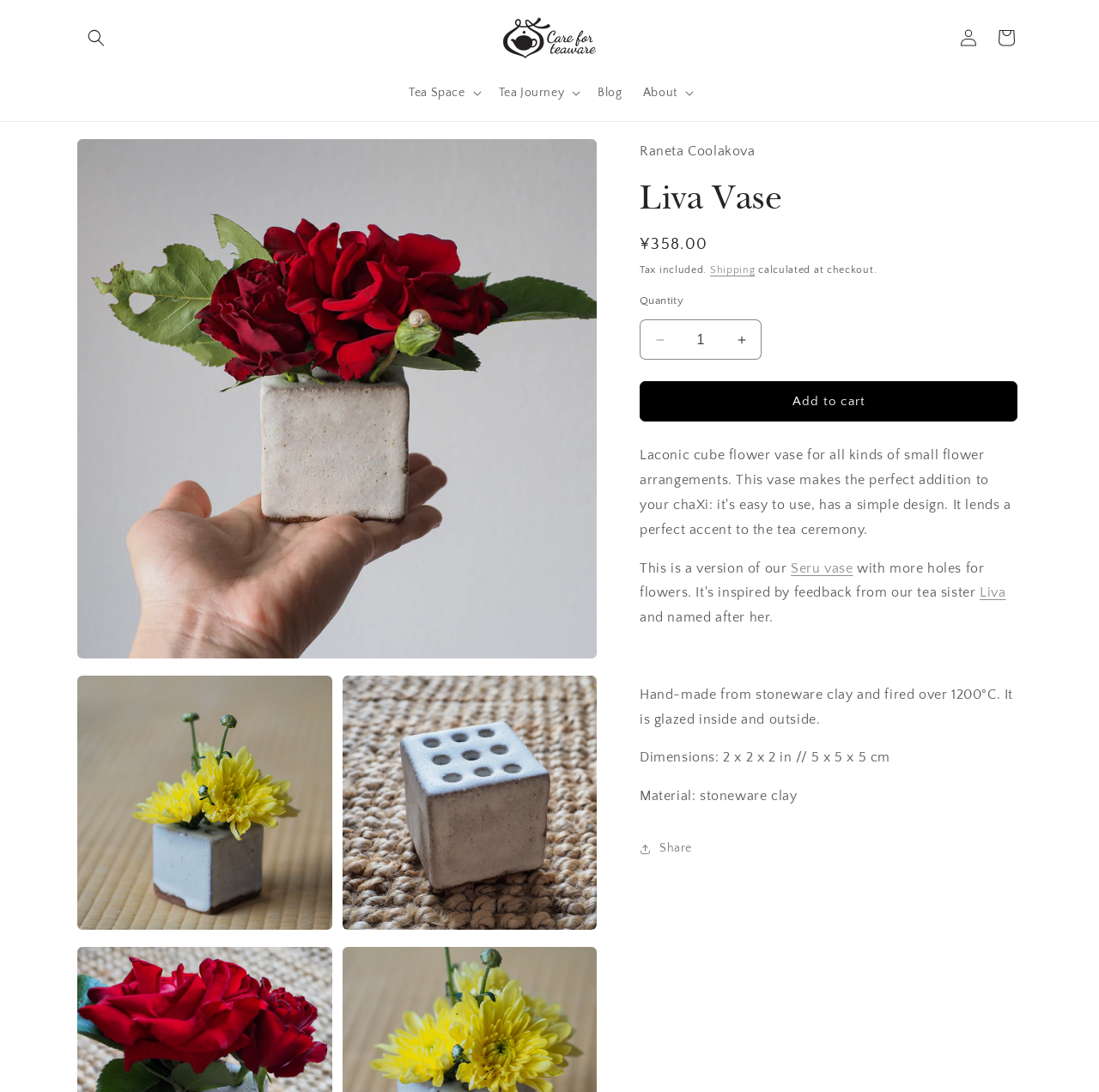Given the element description Skip to product information, predict the bounding box coordinates for the UI element in the webpage screenshot. The format should be (top-left x, top-left y, bottom-right x, bottom-right y), and the values should be between 0 and 1.

[0.07, 0.126, 0.165, 0.163]